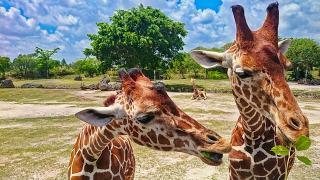Respond to the question below with a single word or phrase: What is the purpose of Zoo Miami?

Wildlife education and conservation